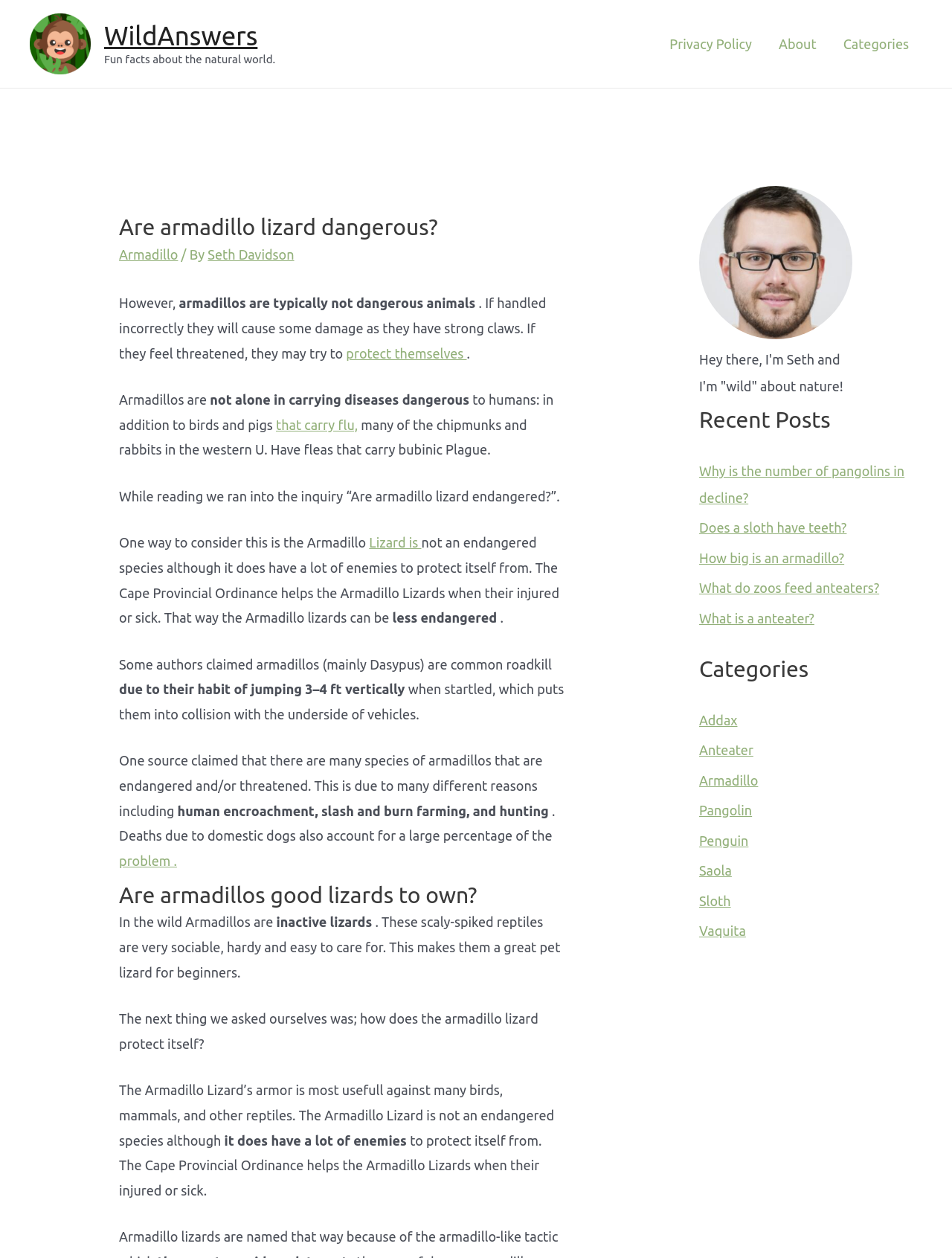Who wrote the article about armadillos?
Please answer the question as detailed as possible based on the image.

The author of the article is mentioned in the text, where it says 'By Seth Davidson'. This indicates that Seth Davidson is the writer of the article.